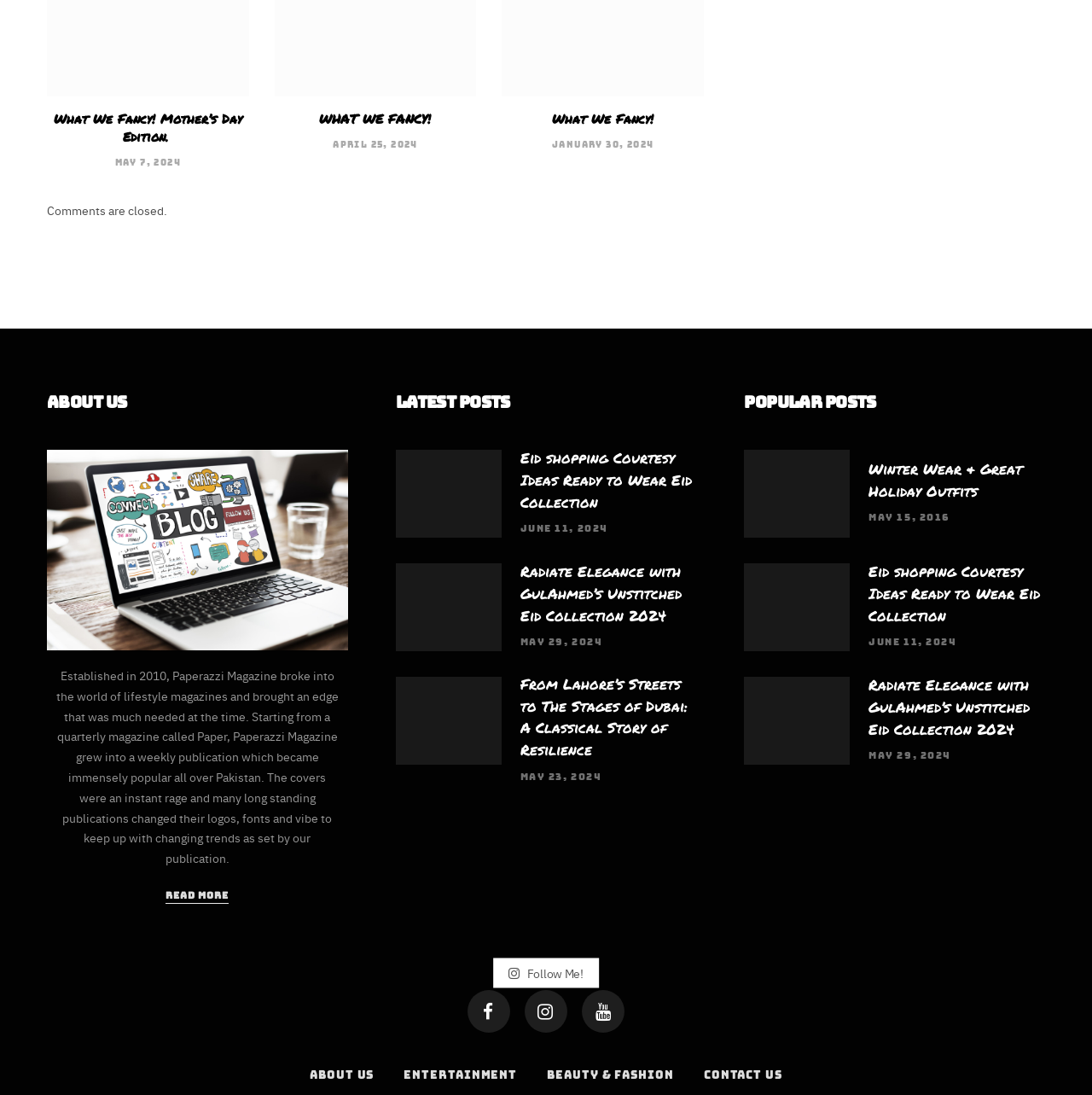Please specify the coordinates of the bounding box for the element that should be clicked to carry out this instruction: "Go to 'BEAUTY & FASHION'". The coordinates must be four float numbers between 0 and 1, formatted as [left, top, right, bottom].

[0.501, 0.977, 0.617, 0.987]